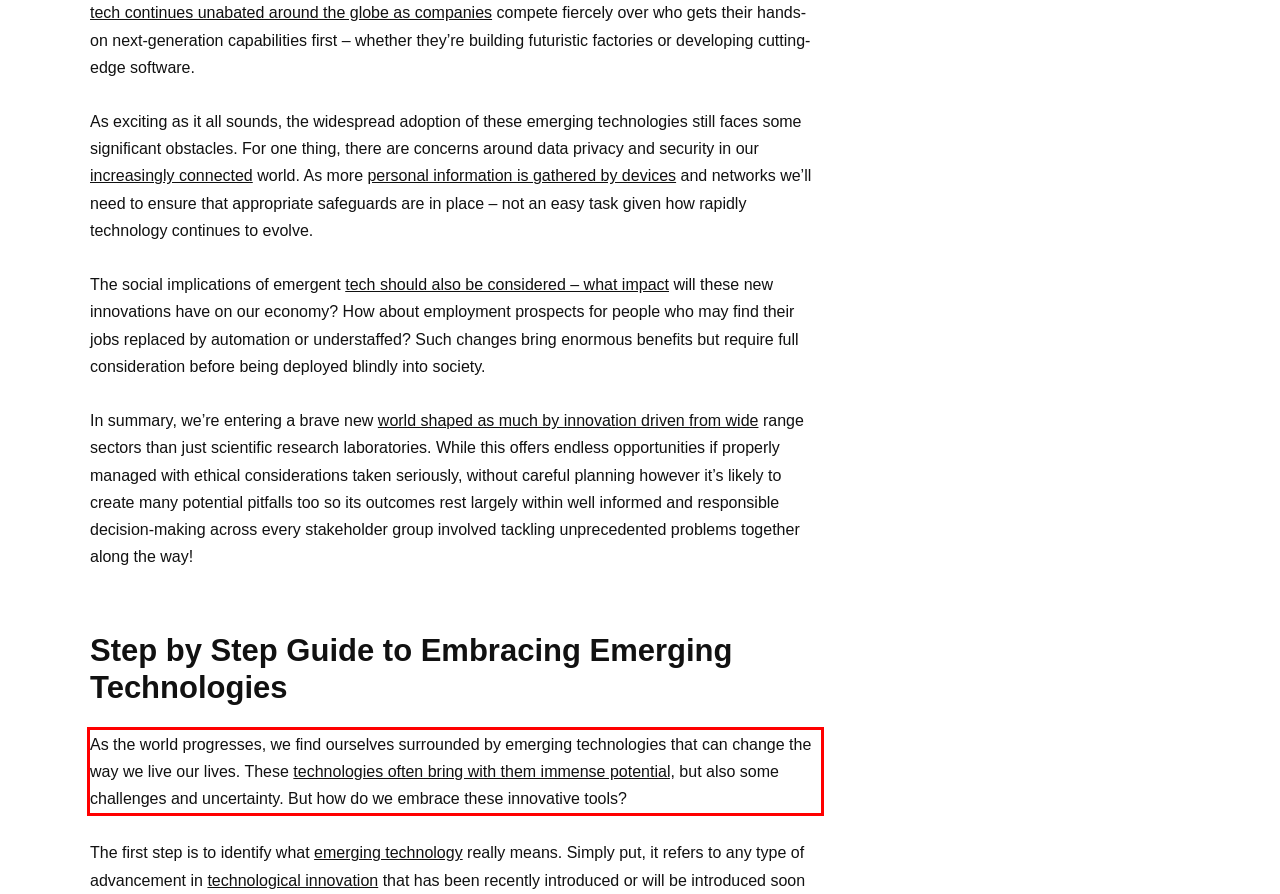Please look at the webpage screenshot and extract the text enclosed by the red bounding box.

As the world progresses, we find ourselves surrounded by emerging technologies that can change the way we live our lives. These technologies often bring with them immense potential, but also some challenges and uncertainty. But how do we embrace these innovative tools?